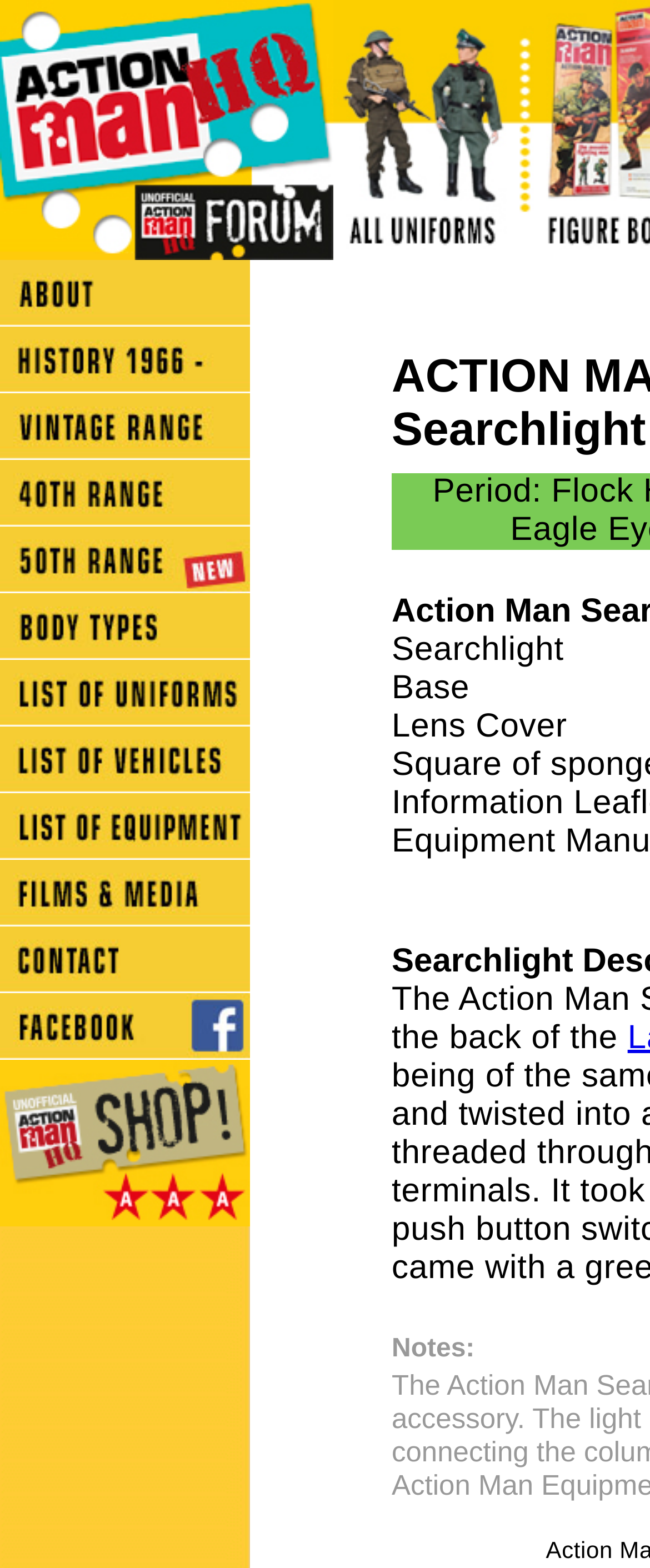Provide an in-depth caption for the elements present on the webpage.

This webpage is about Action Man, a popular toy figure. At the top left corner, there is a navigation menu with 12 links, each accompanied by an image. The links are arranged vertically, with "ABOUT" at the top and "Action Man Shop" at the bottom. The links include "HISTORY", "Action Man Vintage range", "Action Man 40th Anniversary range", "Action Man 50th Anniversary range", "BODY TYPES", "EQUIPMENT+", "List of Vehicles", "List of Equipment", "Action Man Films", "FEEDBACK", and "Facebook".

On the right side of the page, there are three static text elements. The first one says "Base", located near the top. Below it is "Lens Cover", and further down is a non-breaking space character. These text elements are positioned relatively far from the navigation menu on the left.